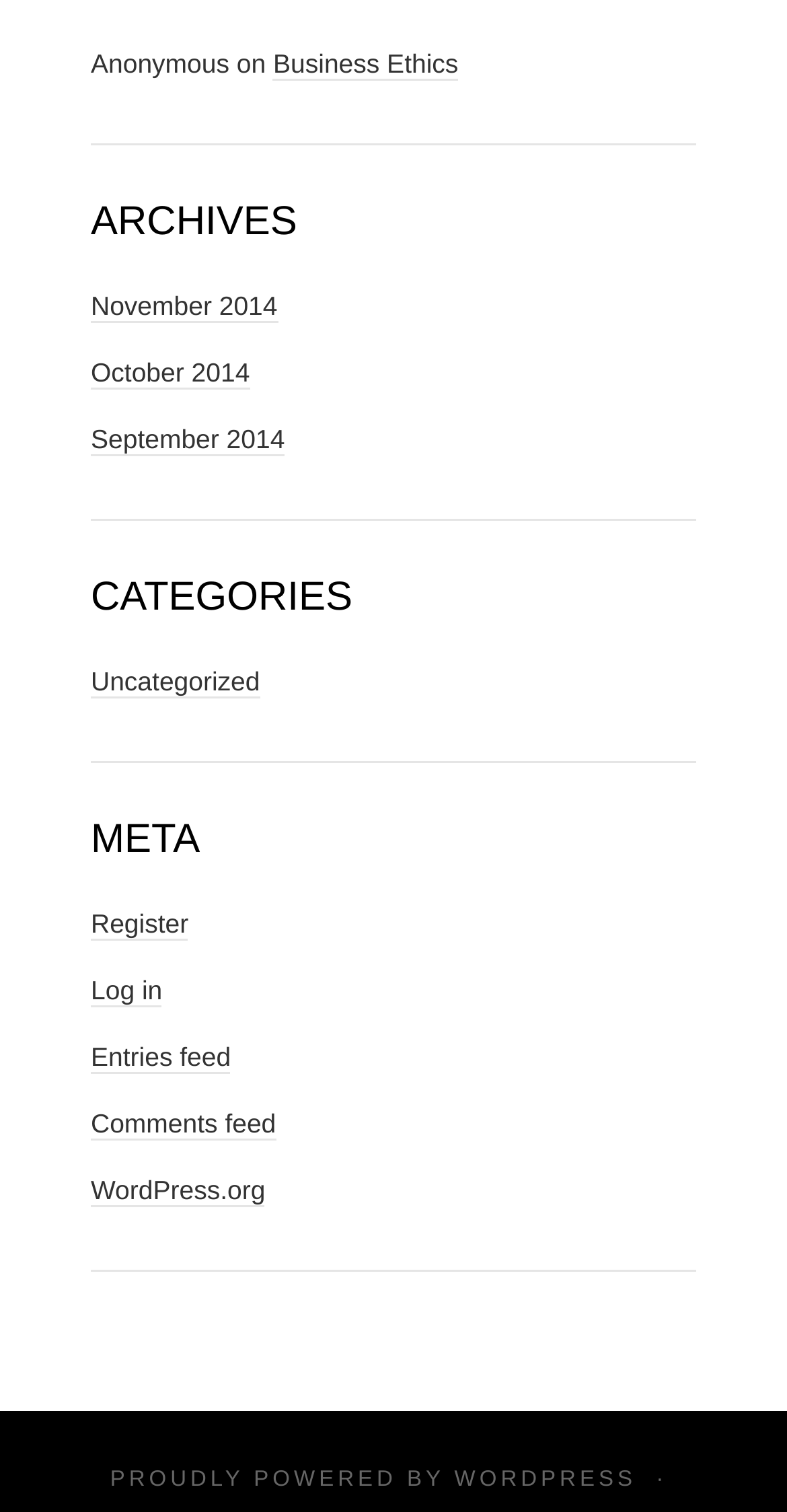Please identify the bounding box coordinates of the element on the webpage that should be clicked to follow this instruction: "log in". The bounding box coordinates should be given as four float numbers between 0 and 1, formatted as [left, top, right, bottom].

[0.115, 0.644, 0.206, 0.666]